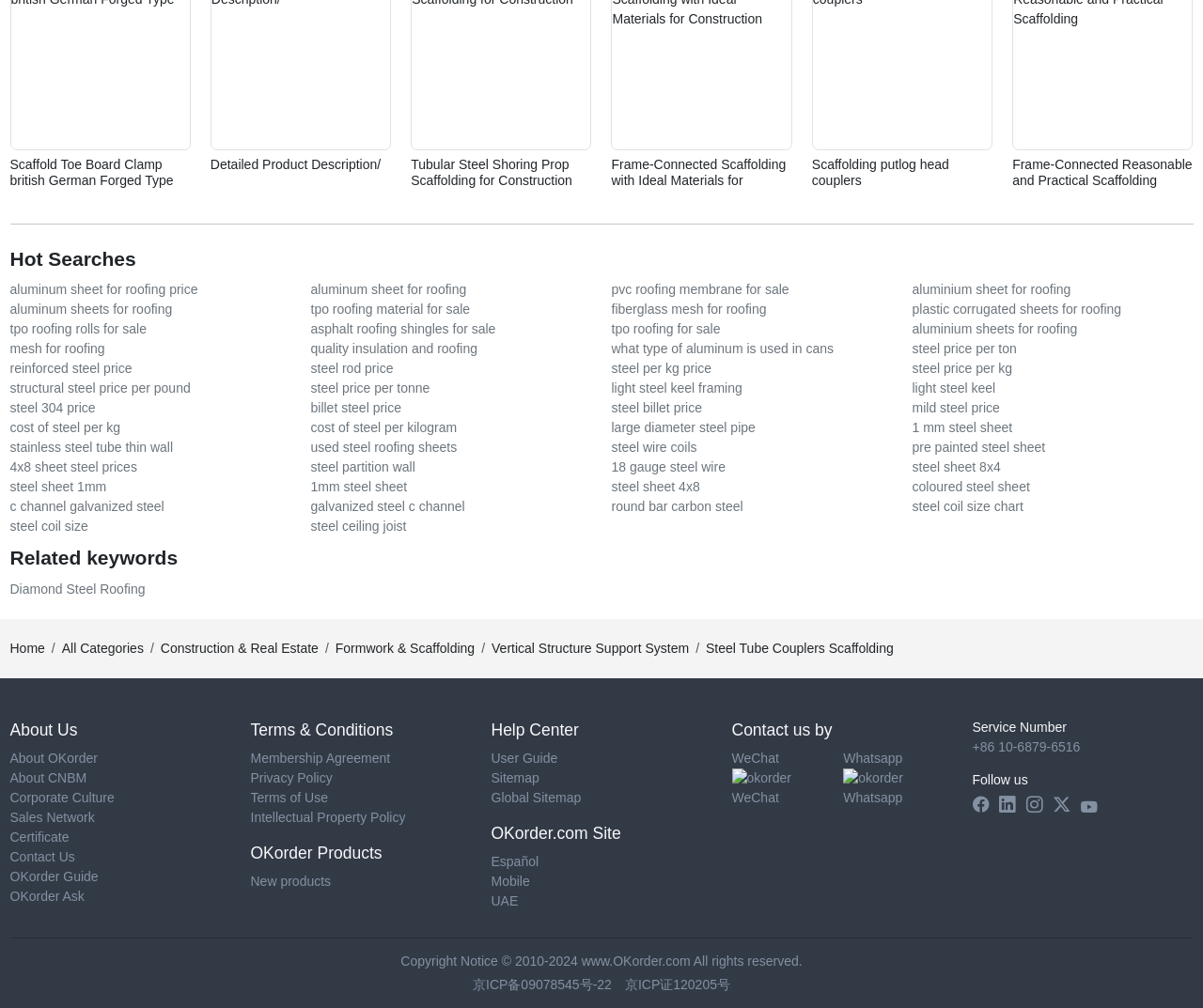Please reply to the following question with a single word or a short phrase:
What is the category of the product 'Scaffold Toe Board Clamp british German Forged Type'?

Formwork & Scaffolding